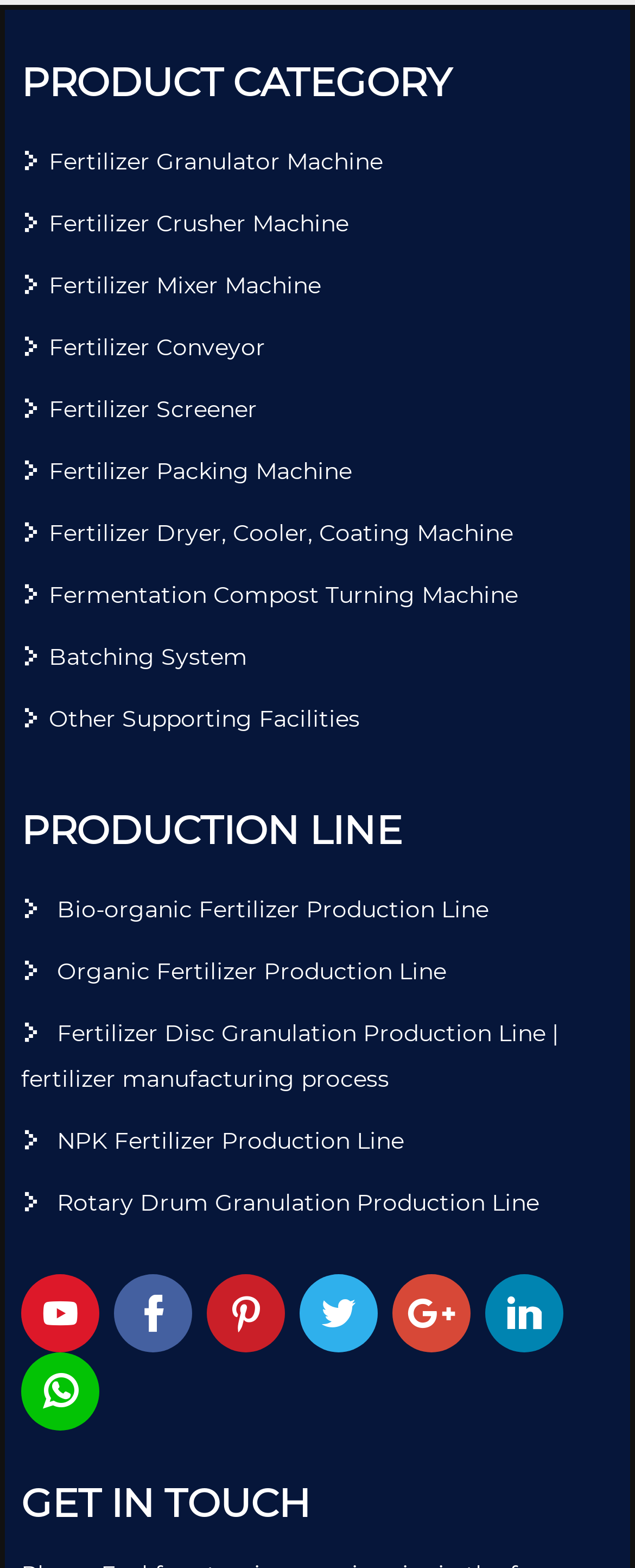Show the bounding box coordinates of the element that should be clicked to complete the task: "Explore Other Supporting Facilities".

[0.033, 0.444, 0.948, 0.473]